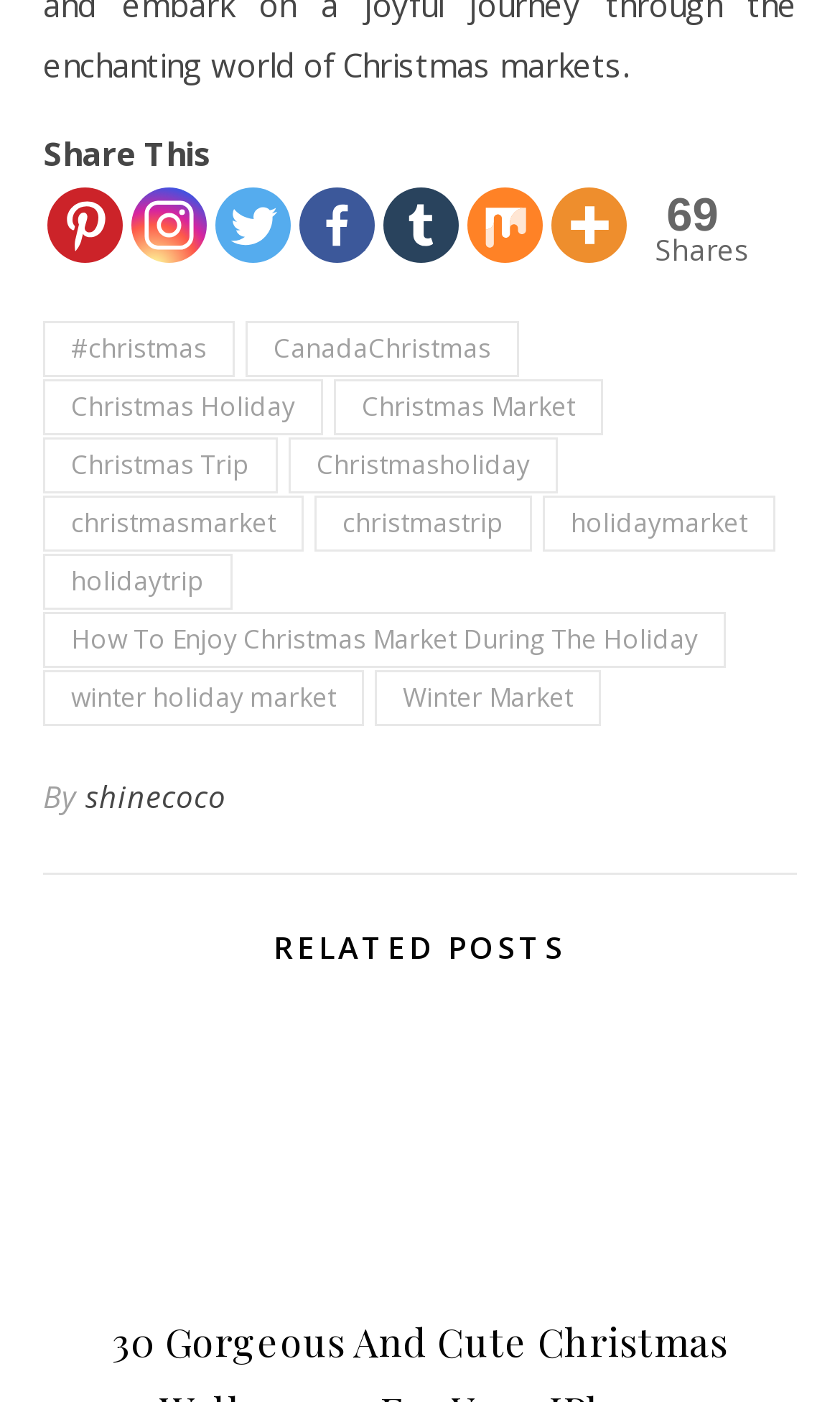Find the bounding box coordinates for the area that must be clicked to perform this action: "Visit Christmas Holiday page".

[0.292, 0.228, 0.618, 0.268]